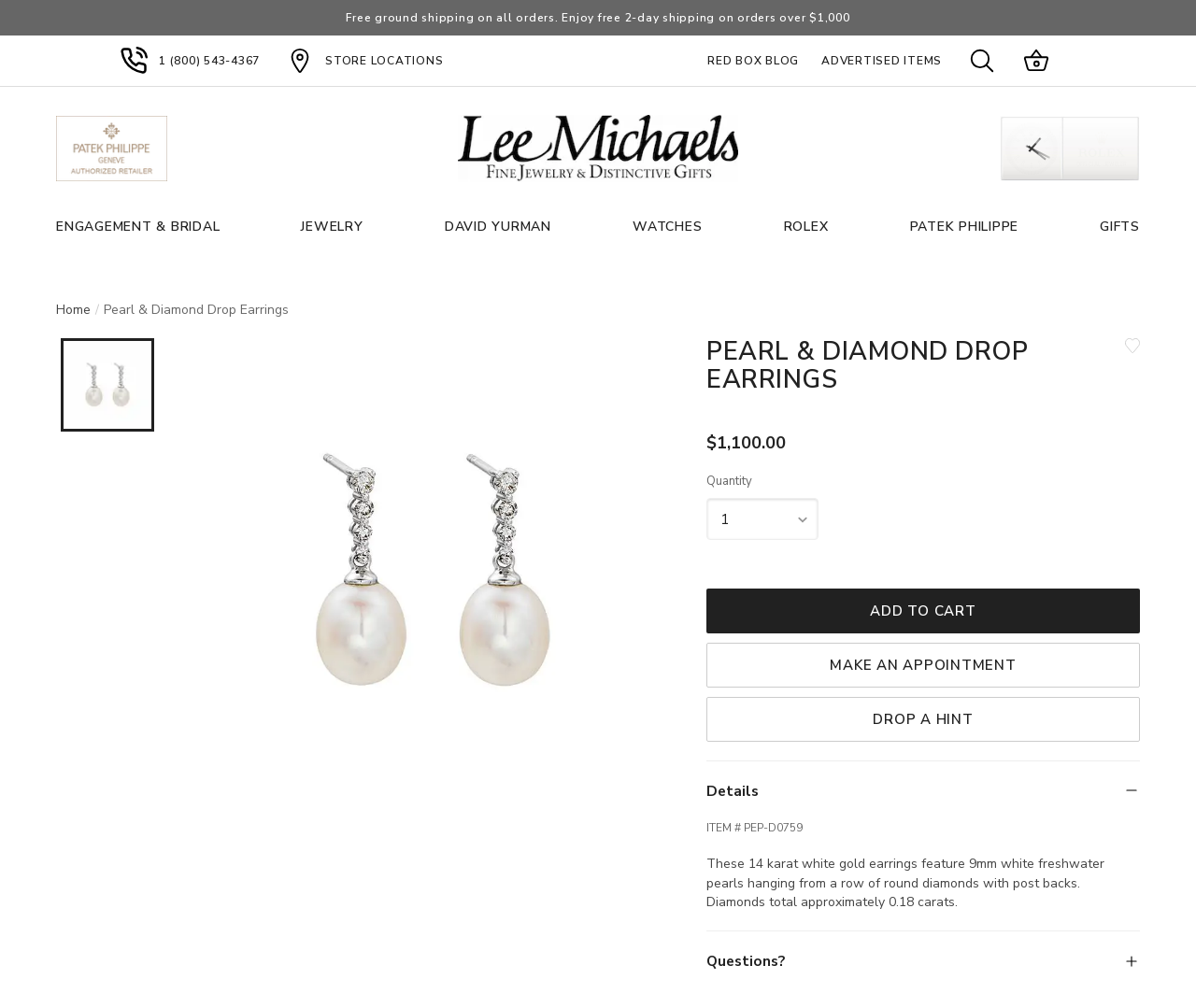Analyze the image and provide a detailed answer to the question: What is the type of pearls used in the earrings?

I found the type of pearls used in the earrings by reading the product description, which is located below the product image and above the 'Details' label. The description mentions that the earrings feature 9mm white freshwater pearls.